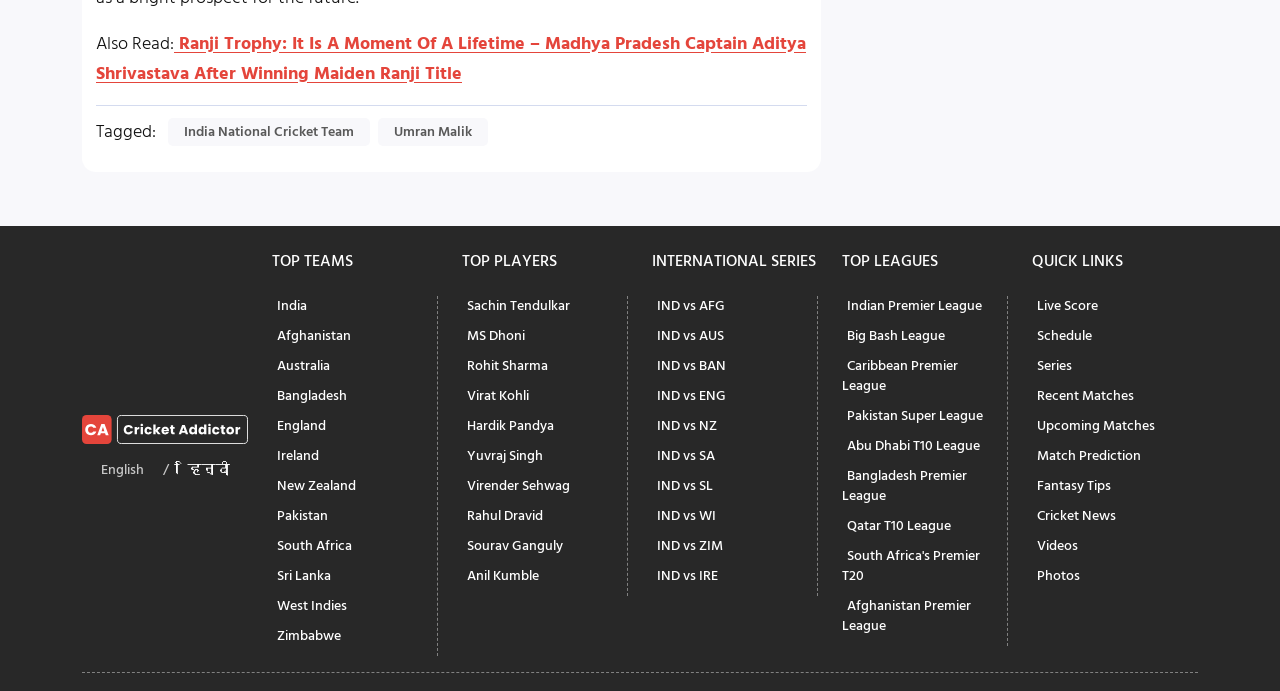What is the language option available on the webpage?
Using the image, answer in one word or phrase.

English and Hindi